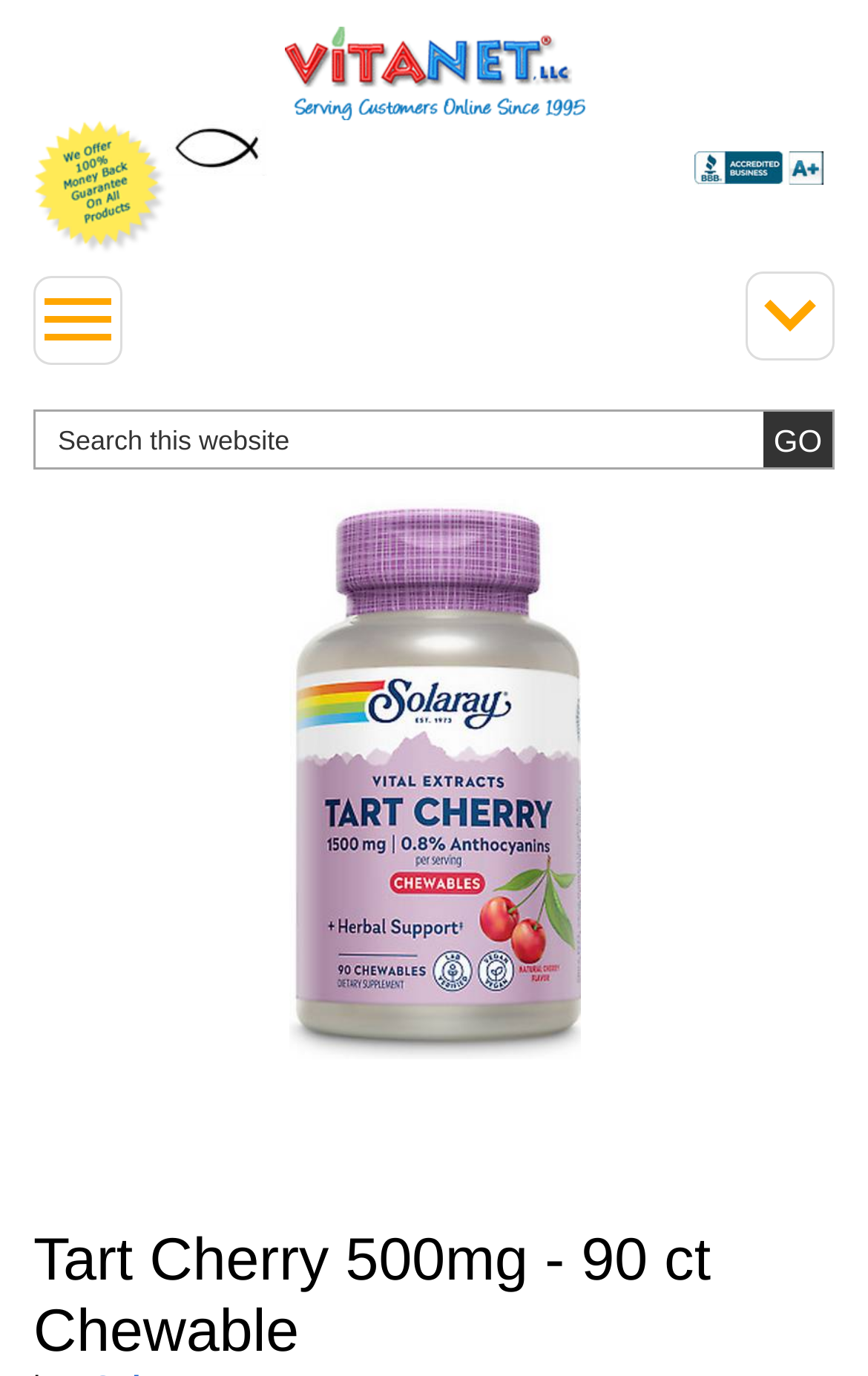What is the purpose of the search box?
Using the image, provide a concise answer in one word or a short phrase.

Search this website